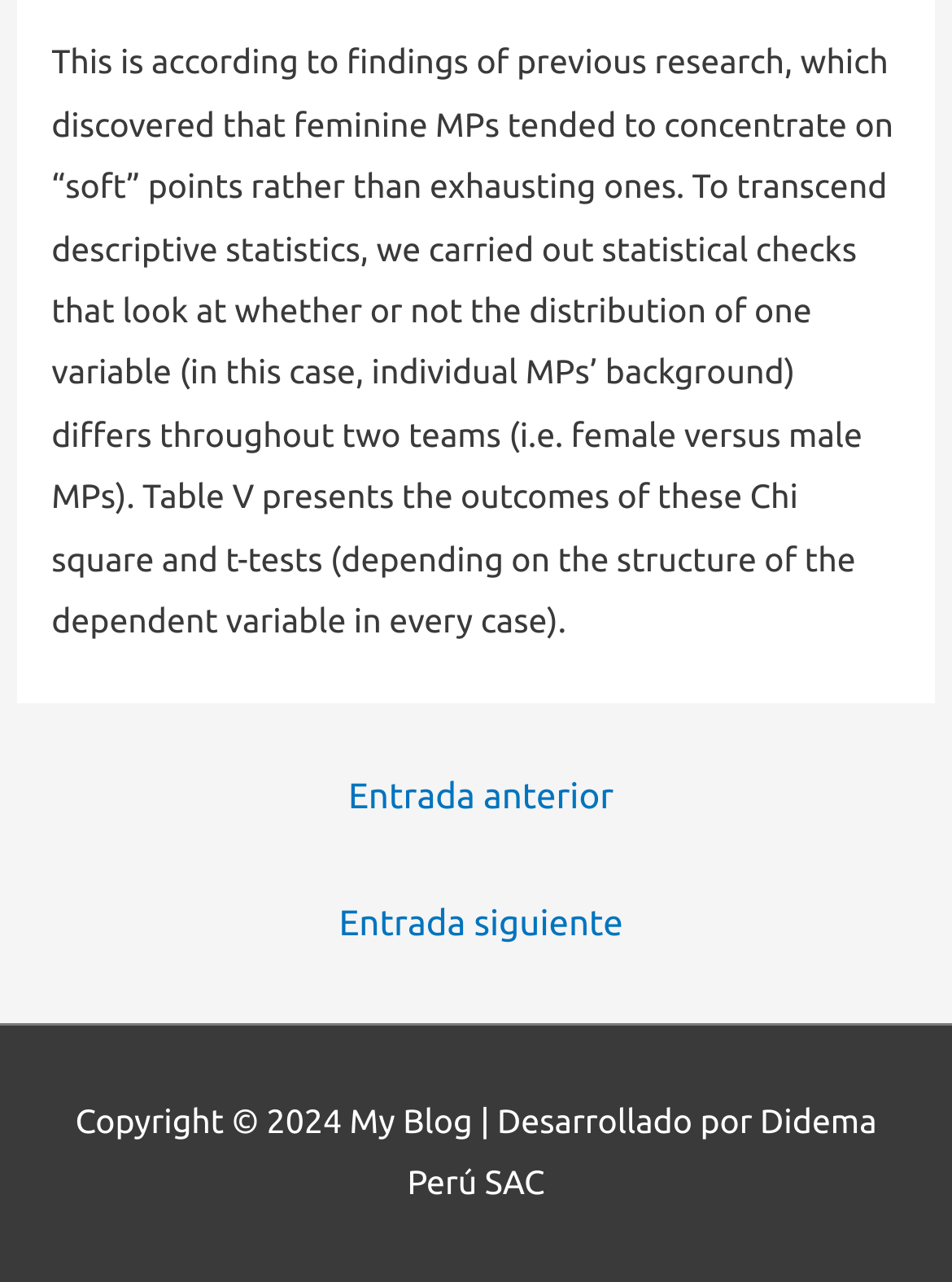What is the topic of the research mentioned?
Please look at the screenshot and answer using one word or phrase.

Feminine MPs